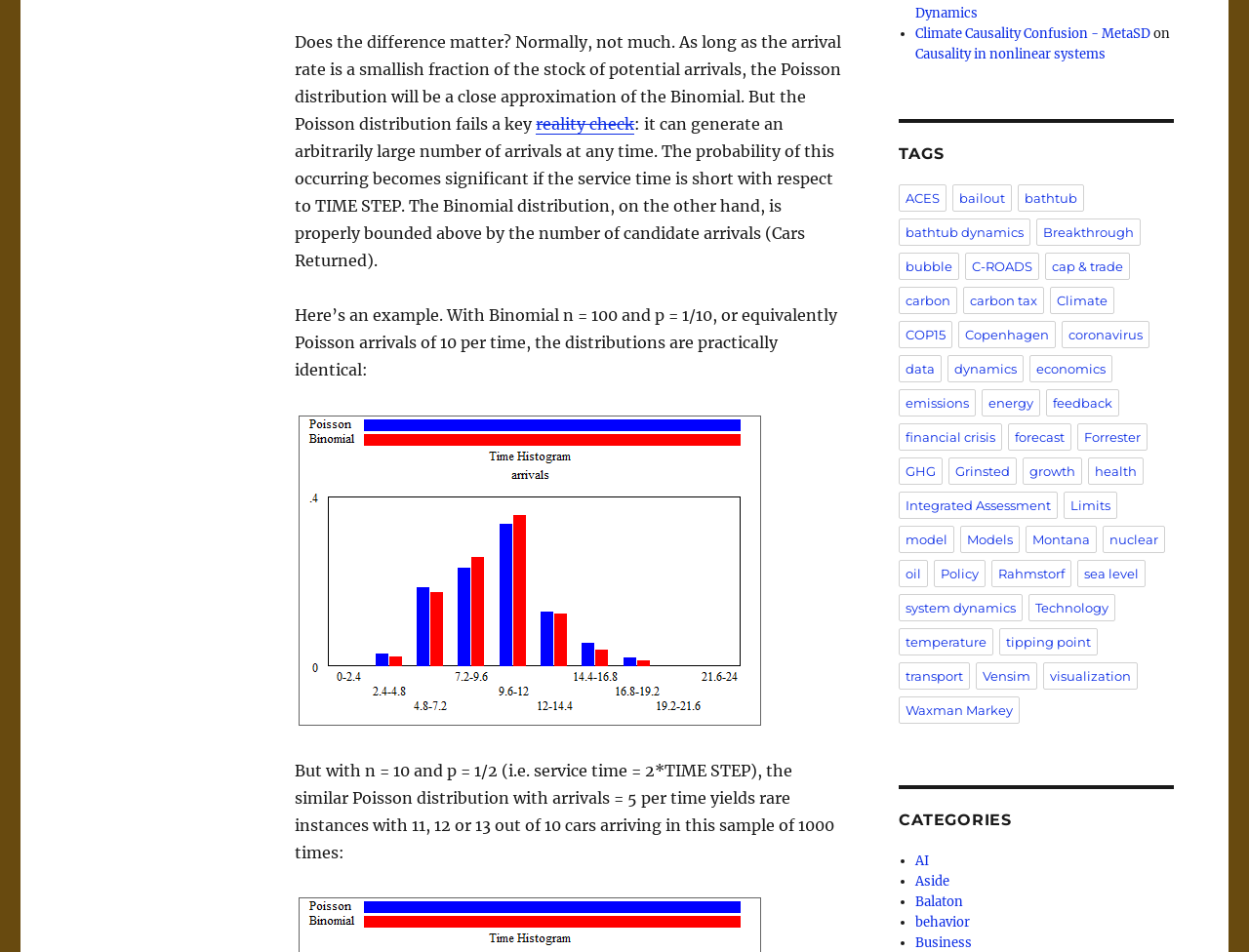For the following element description, predict the bounding box coordinates in the format (top-left x, top-left y, bottom-right x, bottom-right y). All values should be floating point numbers between 0 and 1. Description: cap & trade

[0.837, 0.265, 0.905, 0.294]